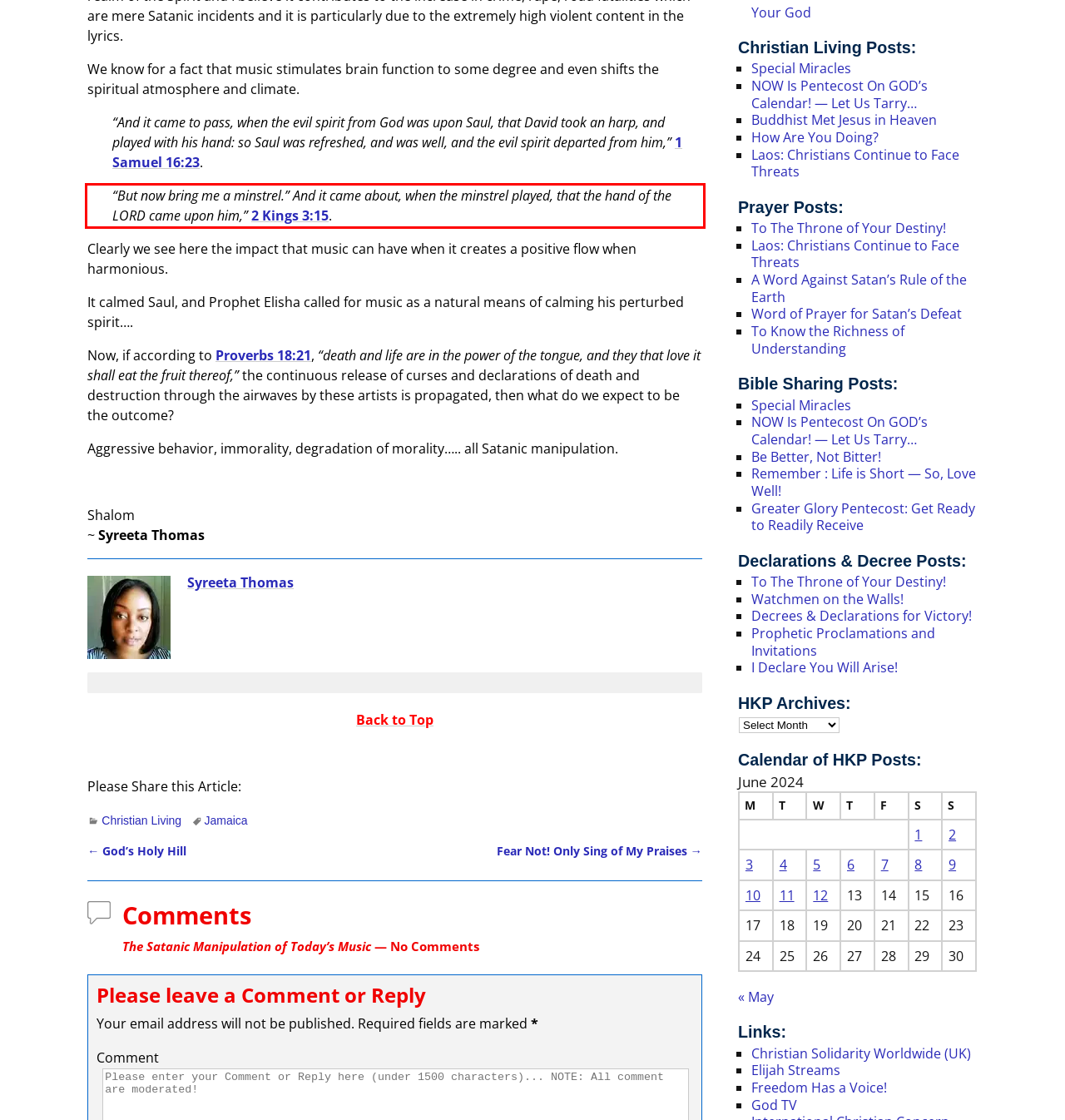Using the provided webpage screenshot, identify and read the text within the red rectangle bounding box.

“But now bring me a minstrel.” And it came about, when the minstrel played, that the hand of the LORD came upon him,” 2 Kings 3:15.